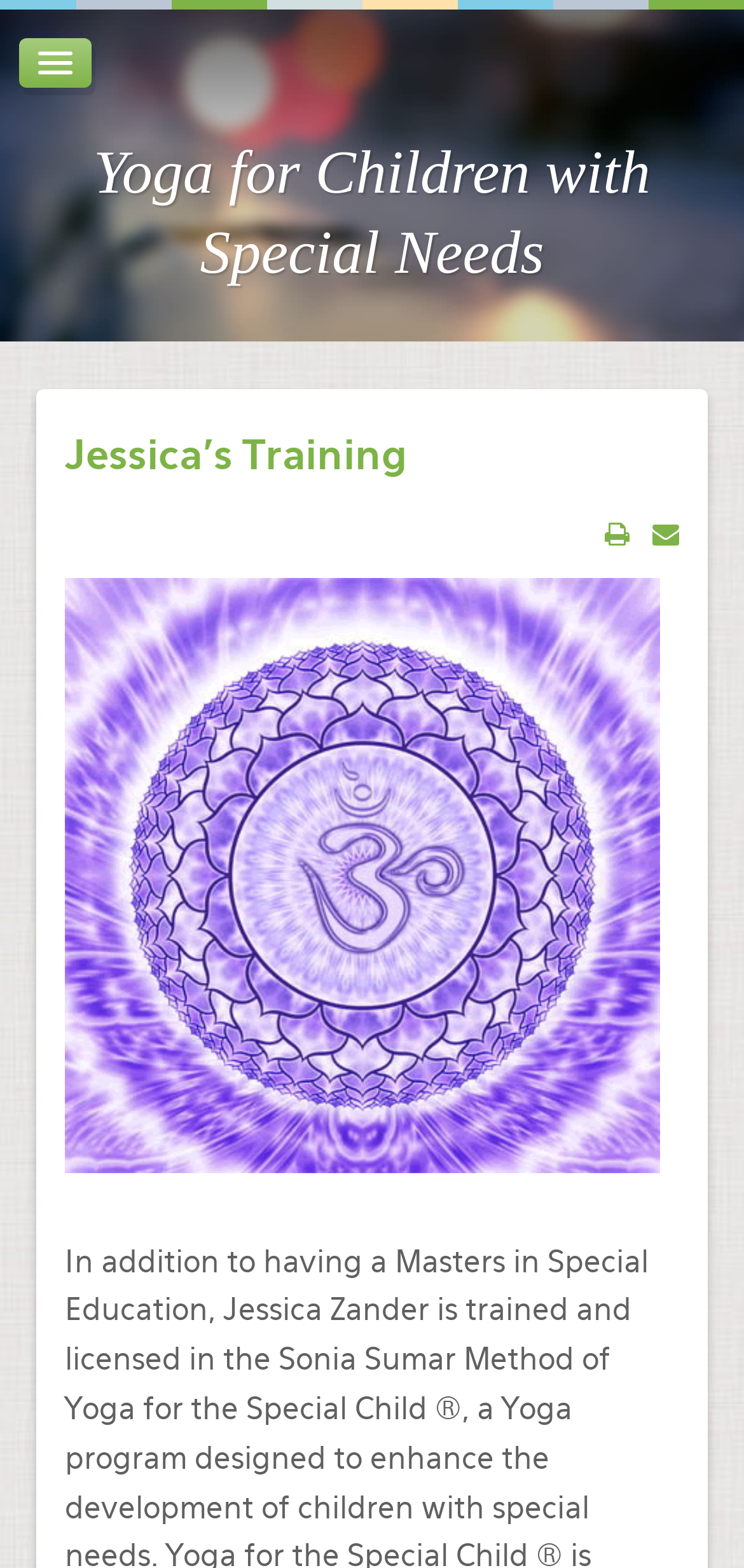Provide a single word or phrase to answer the given question: 
Is there a section for testimonials on the website?

Yes